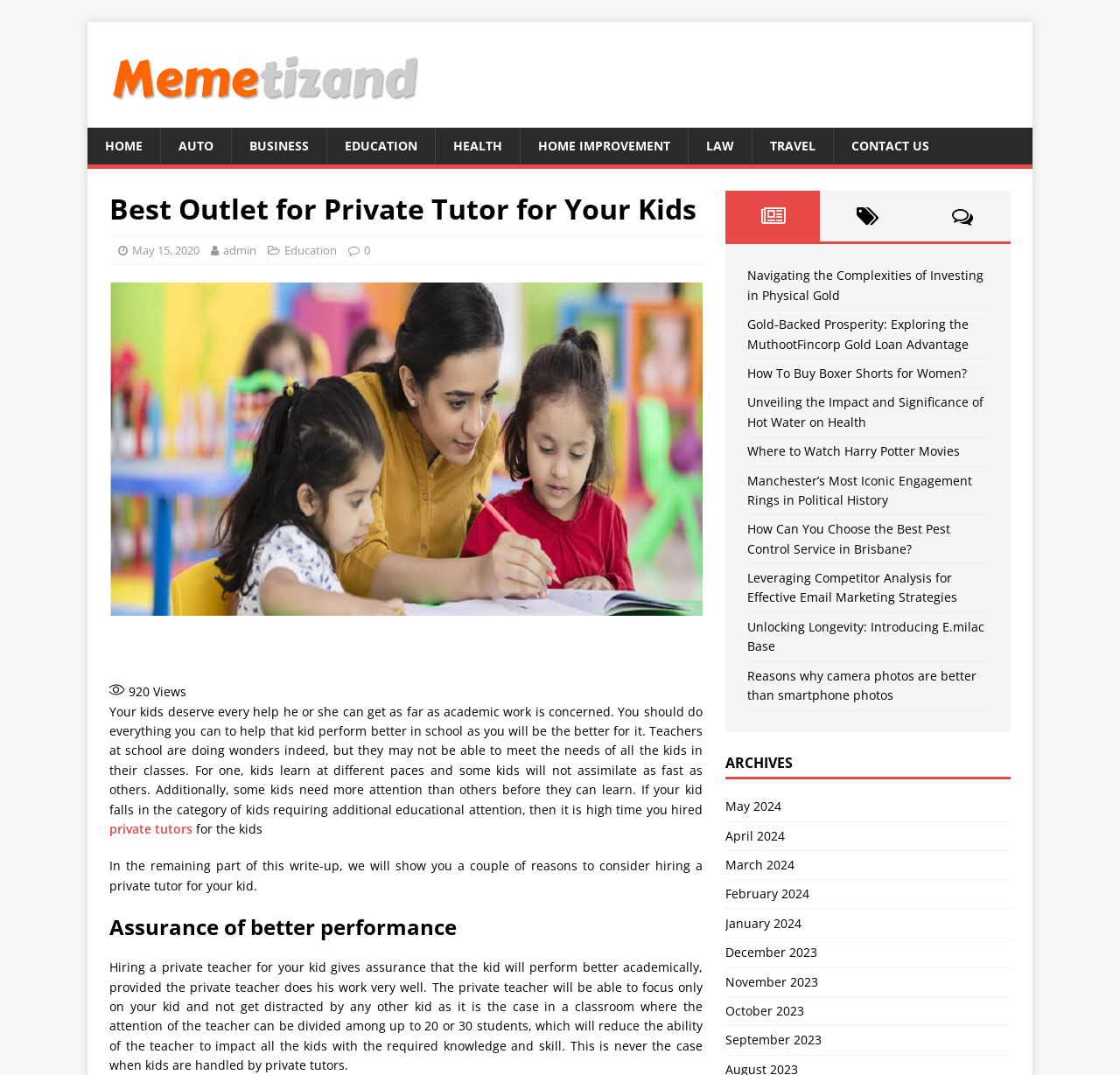Please identify the bounding box coordinates of the element I should click to complete this instruction: 'View the 'ARCHIVES' section'. The coordinates should be given as four float numbers between 0 and 1, like this: [left, top, right, bottom].

[0.647, 0.702, 0.902, 0.725]